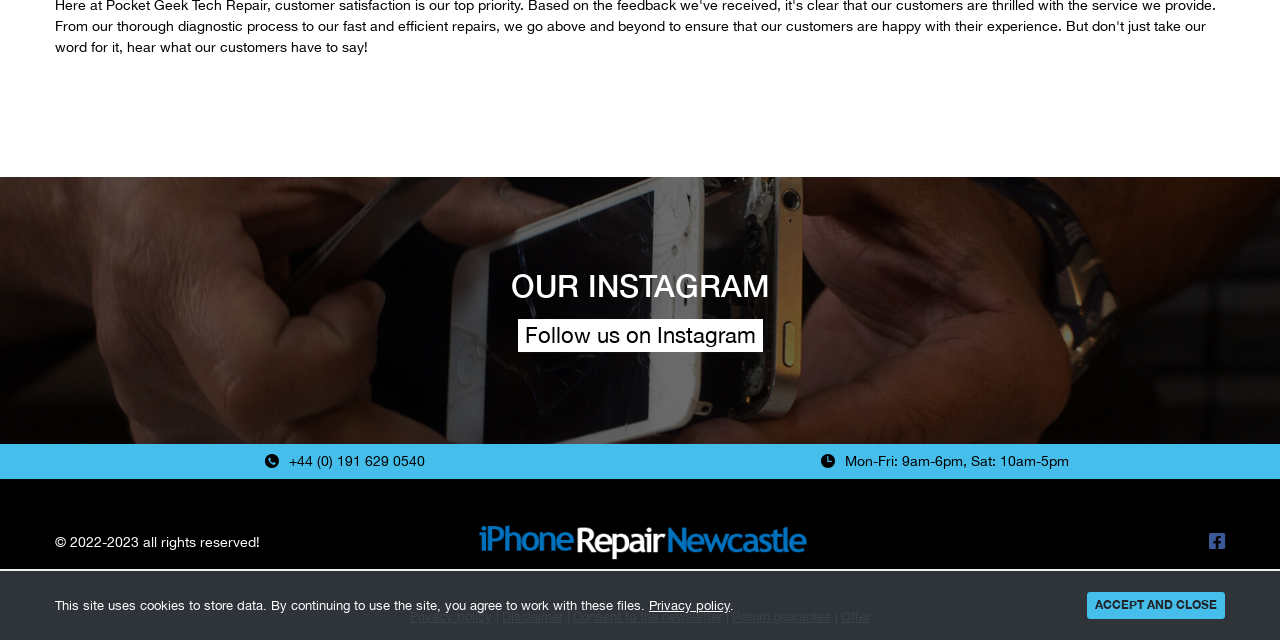Identify the bounding box of the HTML element described as: "Return guarantee".

[0.572, 0.951, 0.649, 0.974]